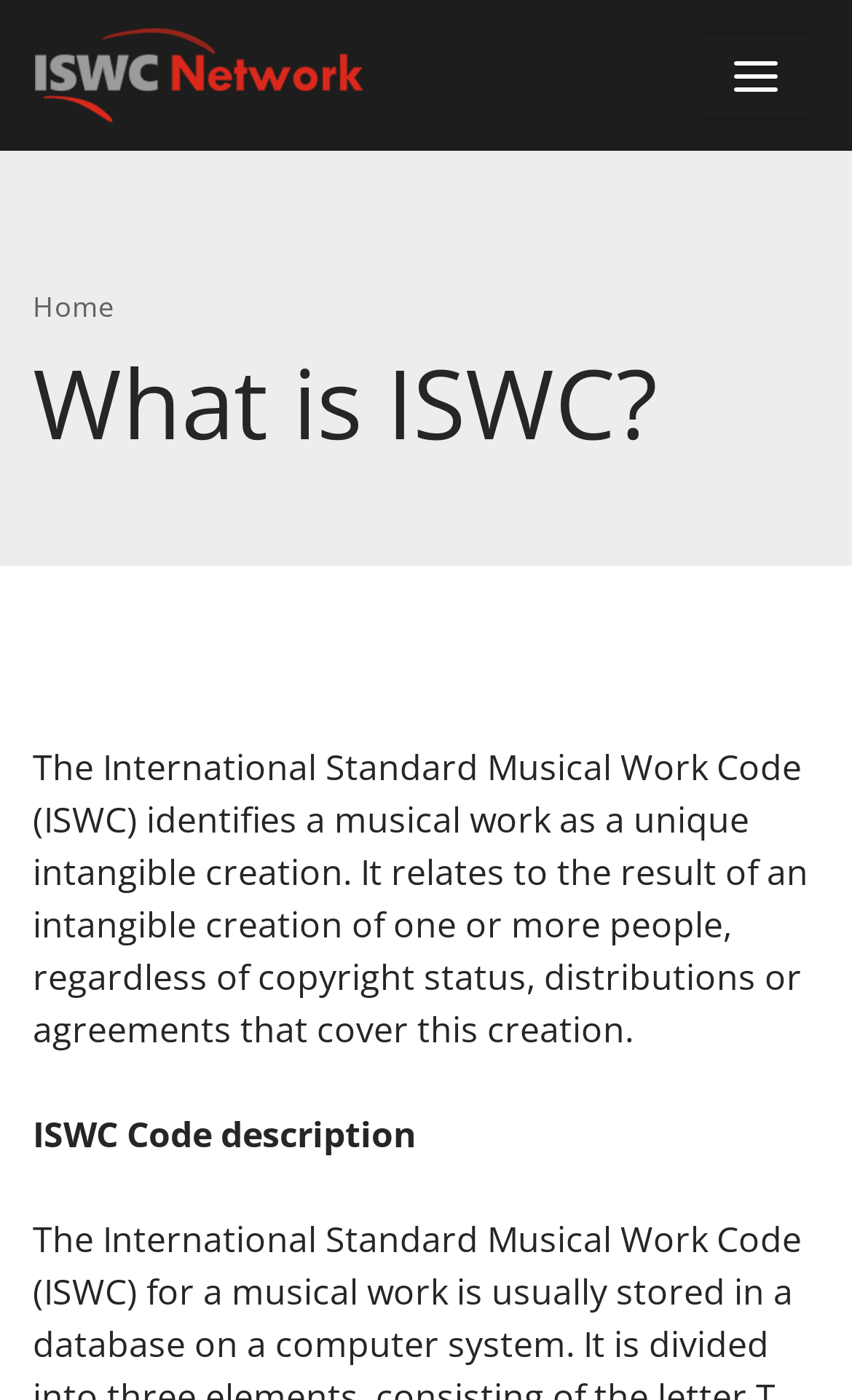Detail the various sections and features of the webpage.

The webpage is about the International Standard Musical Work Code (ISWC). At the top left corner, there is a "Skip to main content" link. Next to it, on the top center, is a "Home" link with a corresponding "Home" image. On the top right corner, there is a "Toggle navigation" button that is currently expanded, revealing a navigation menu.

In the navigation menu, there is a "Home" link and a heading that reads "What is ISWC?". Below the heading, there is a paragraph of text that explains what ISWC is, stating that it identifies a musical work as a unique intangible creation, regardless of copyright status, distributions, or agreements. Further down, there is another section with the title "ISWC Code description".